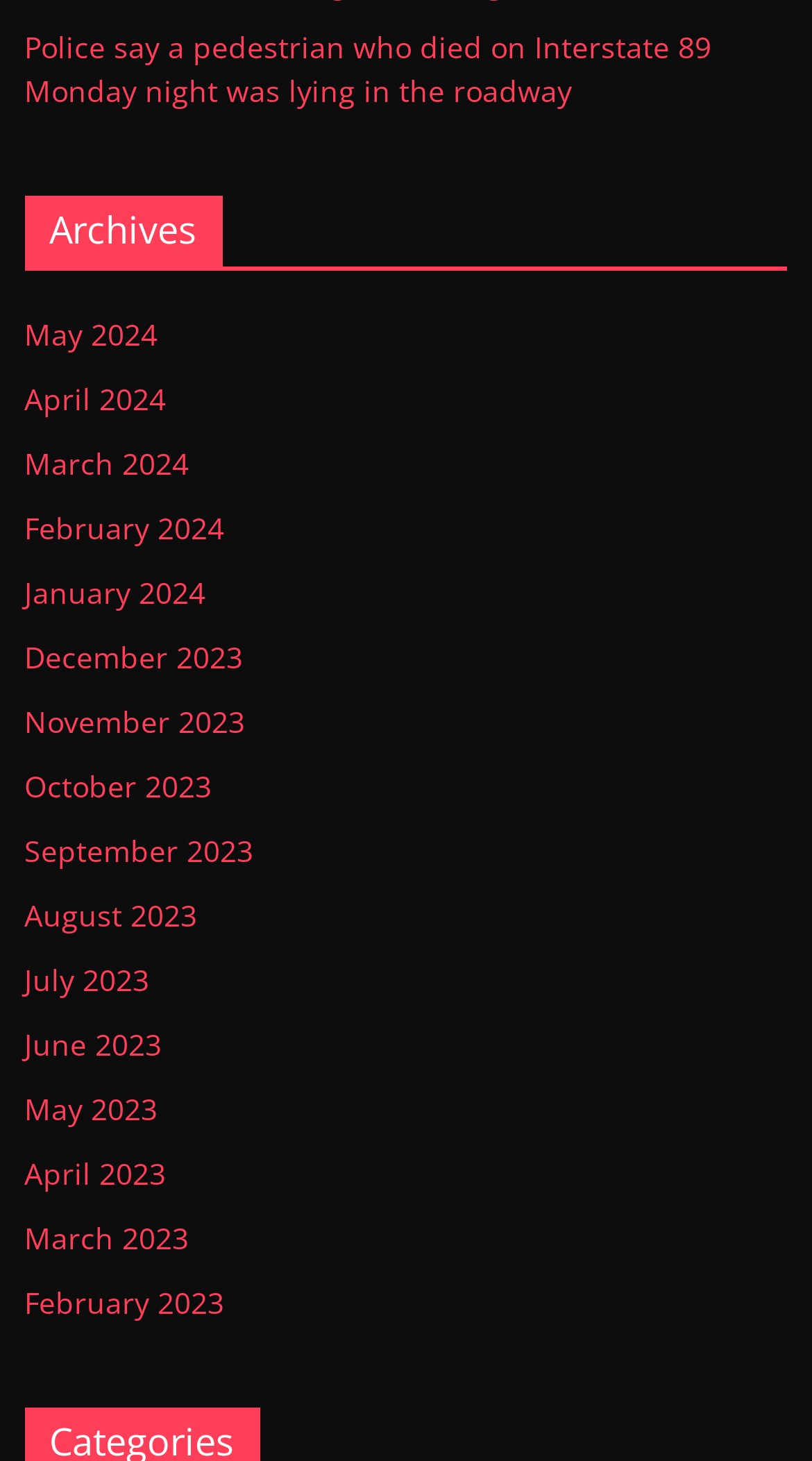Identify the coordinates of the bounding box for the element that must be clicked to accomplish the instruction: "view news about a pedestrian who died on Interstate 89".

[0.03, 0.019, 0.876, 0.076]